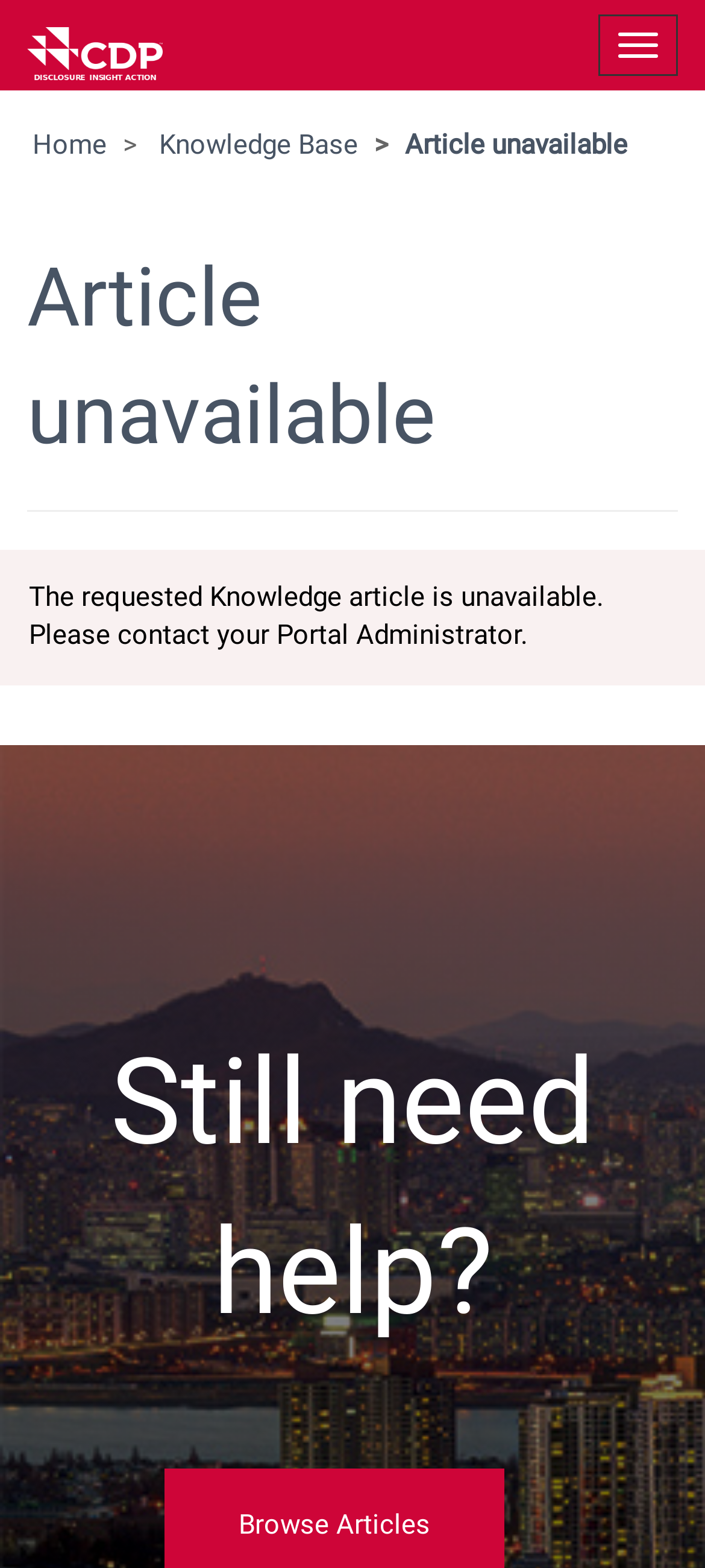What is the status of the requested article?
Please elaborate on the answer to the question with detailed information.

The status of the requested article can be determined by looking at the static text 'Article unavailable' and the alert message 'Article unavailable' which indicates that the article is not available.